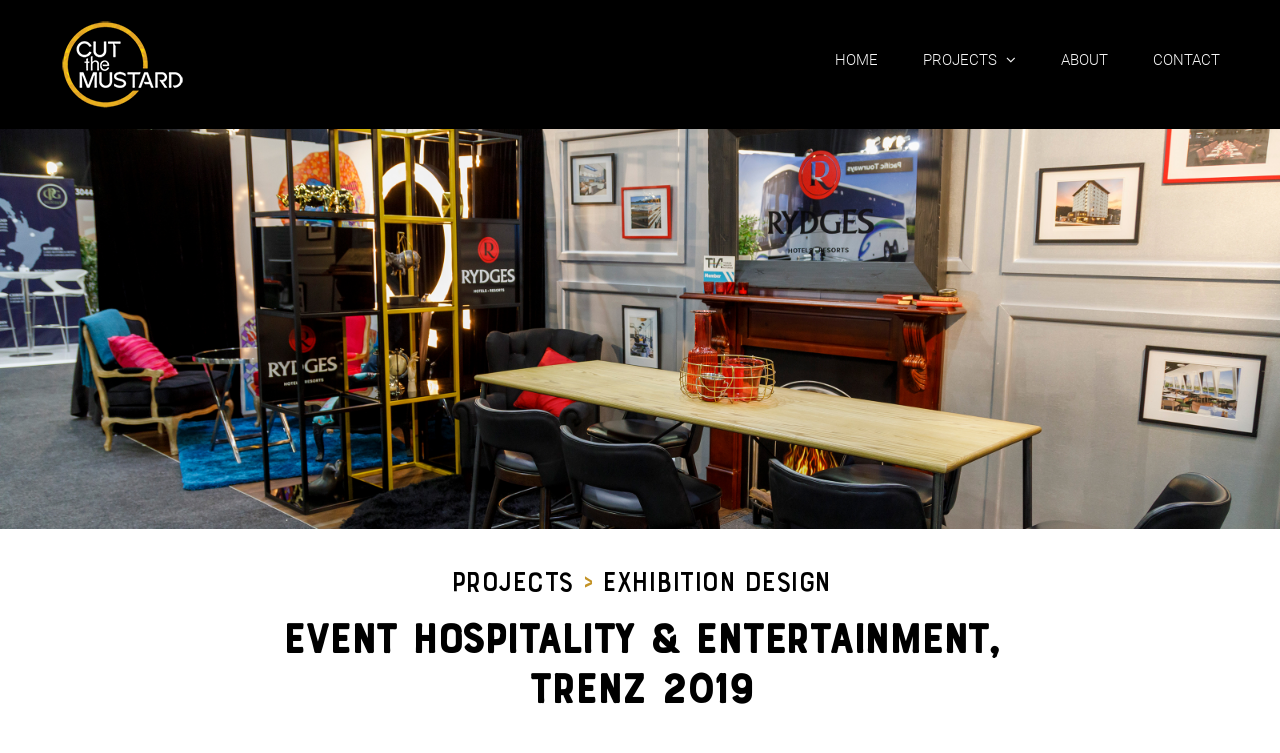Can you locate the main headline on this webpage and provide its text content?

EVENT Hospitality & Entertainment, TRENZ 2019